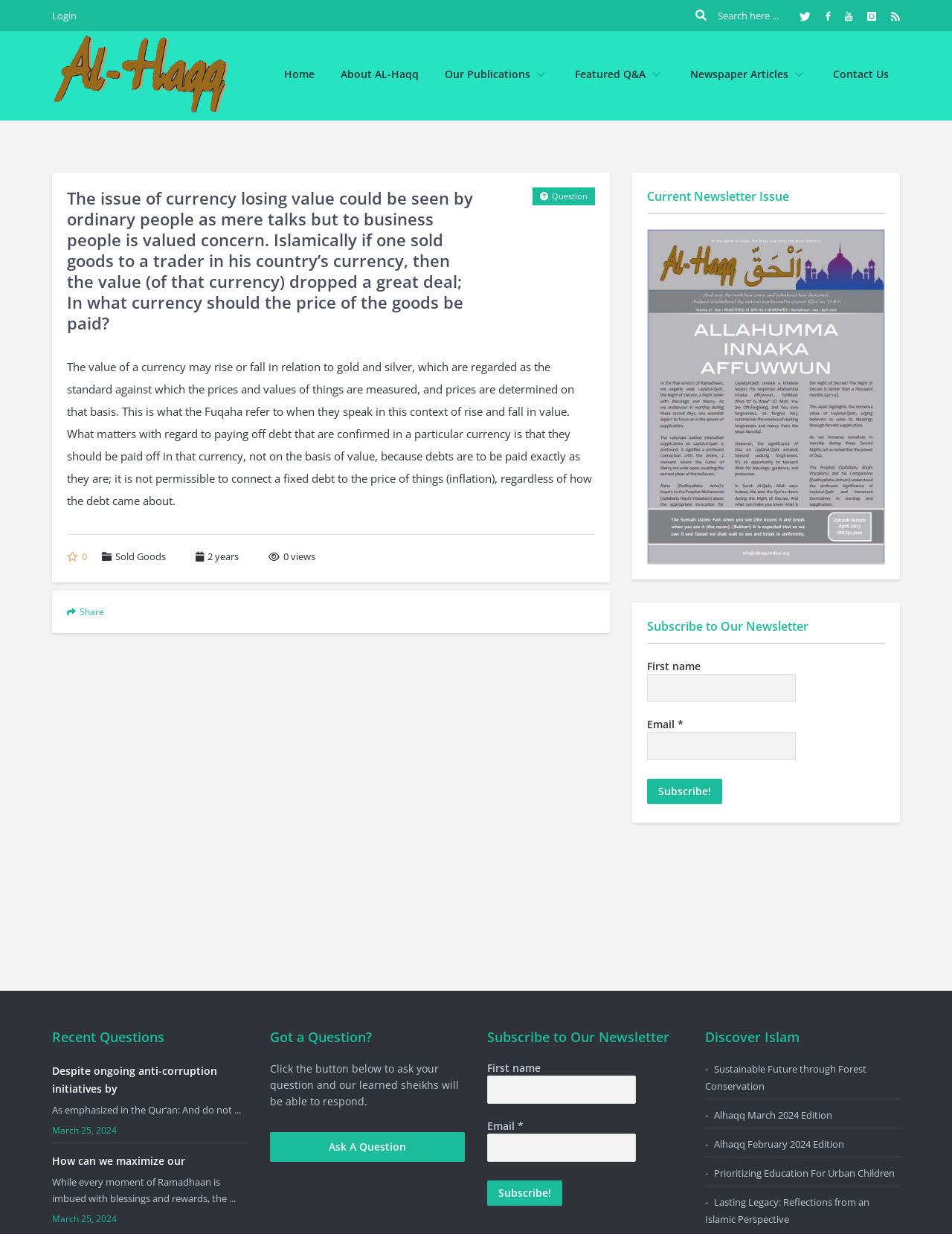Please identify the bounding box coordinates of the clickable region that I should interact with to perform the following instruction: "Search for something". The coordinates should be expressed as four float numbers between 0 and 1, i.e., [left, top, right, bottom].

[0.73, 0.0, 0.824, 0.025]